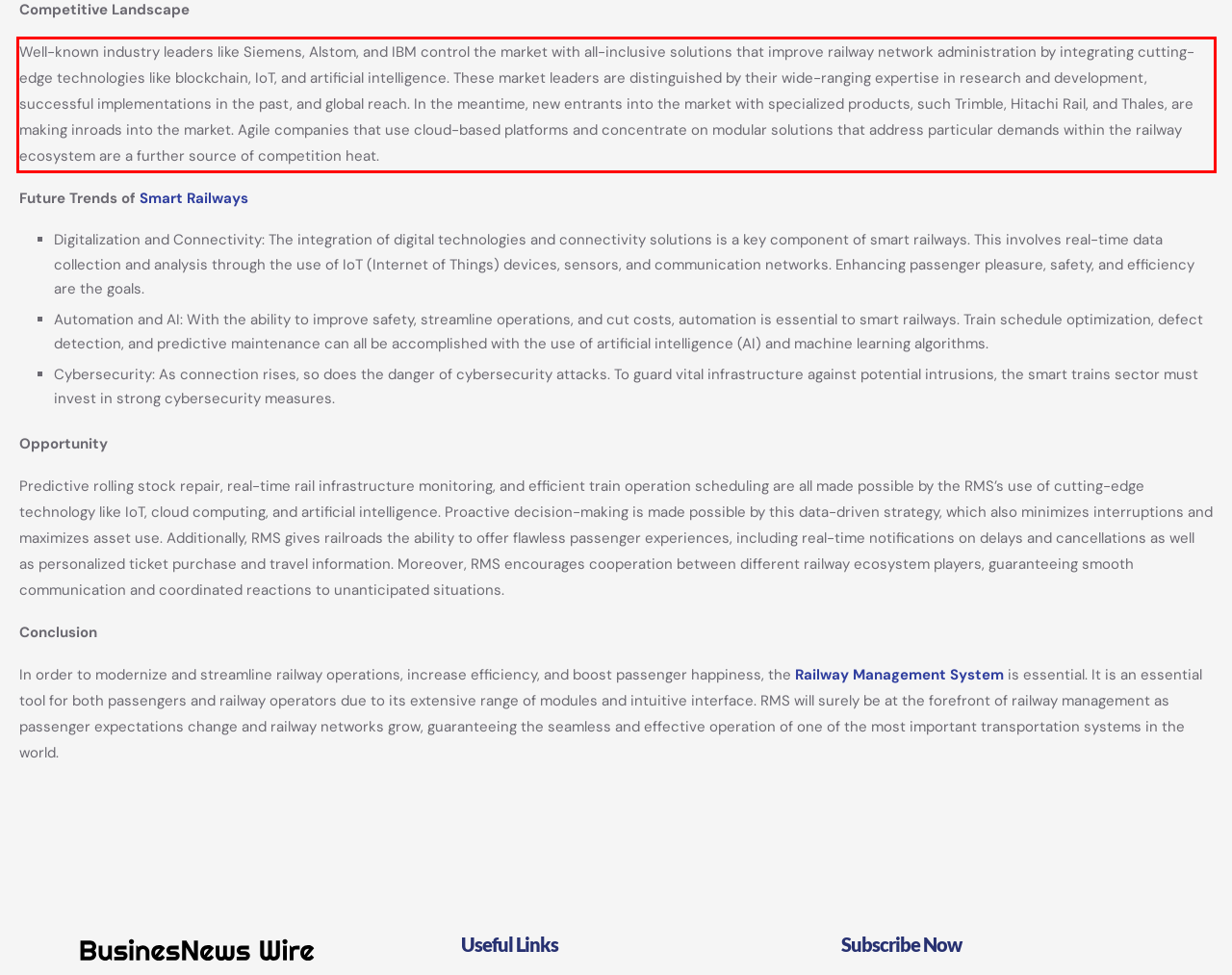By examining the provided screenshot of a webpage, recognize the text within the red bounding box and generate its text content.

Well-known industry leaders like Siemens, Alstom, and IBM control the market with all-inclusive solutions that improve railway network administration by integrating cutting-edge technologies like blockchain, IoT, and artificial intelligence. These market leaders are distinguished by their wide-ranging expertise in research and development, successful implementations in the past, and global reach. In the meantime, new entrants into the market with specialized products, such Trimble, Hitachi Rail, and Thales, are making inroads into the market. Agile companies that use cloud-based platforms and concentrate on modular solutions that address particular demands within the railway ecosystem are a further source of competition heat.